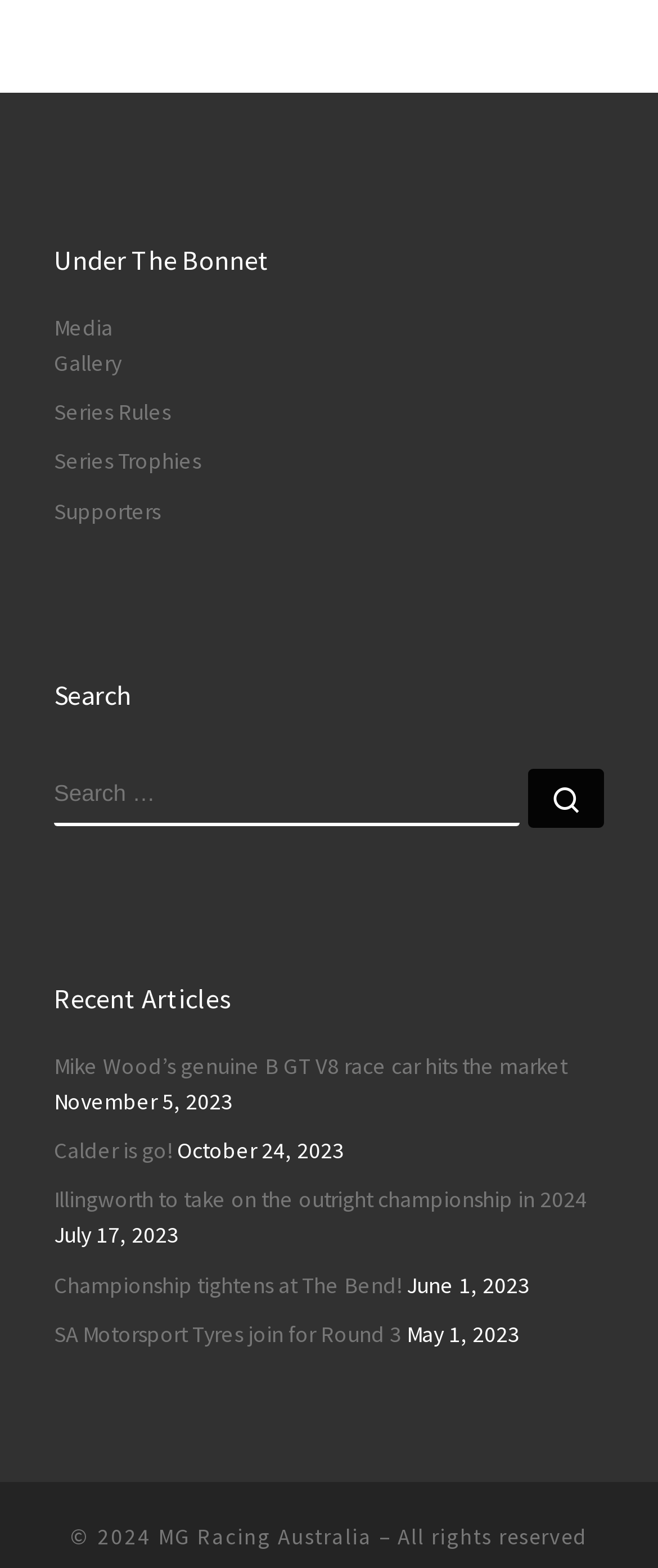Use the information in the screenshot to answer the question comprehensively: What is the purpose of the search box?

The search box is located below the 'Search' heading and has a button with a search icon, indicating that it is used to search the website for specific content.